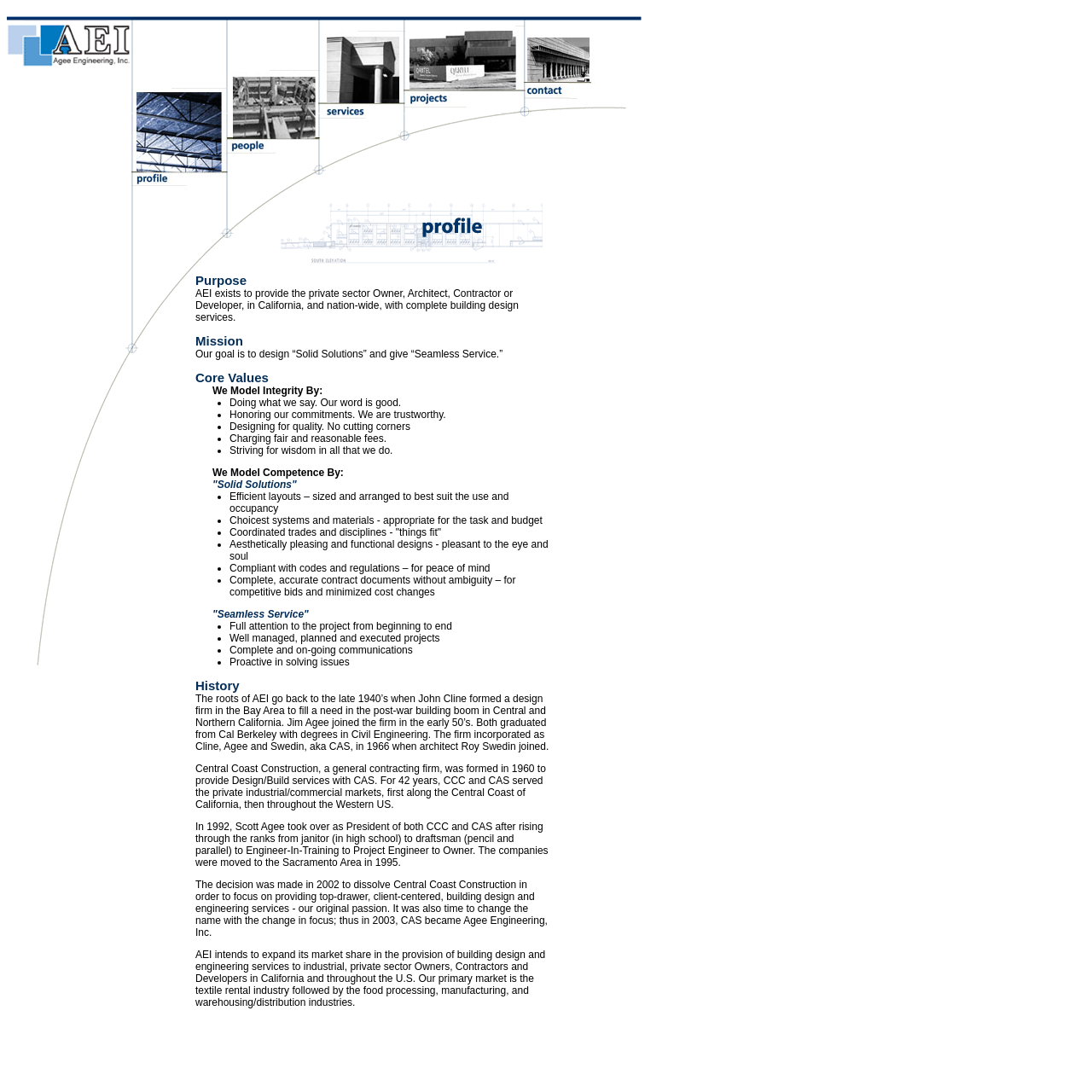What is the approximate width of the webpage?
Respond to the question with a single word or phrase according to the image.

601 pixels